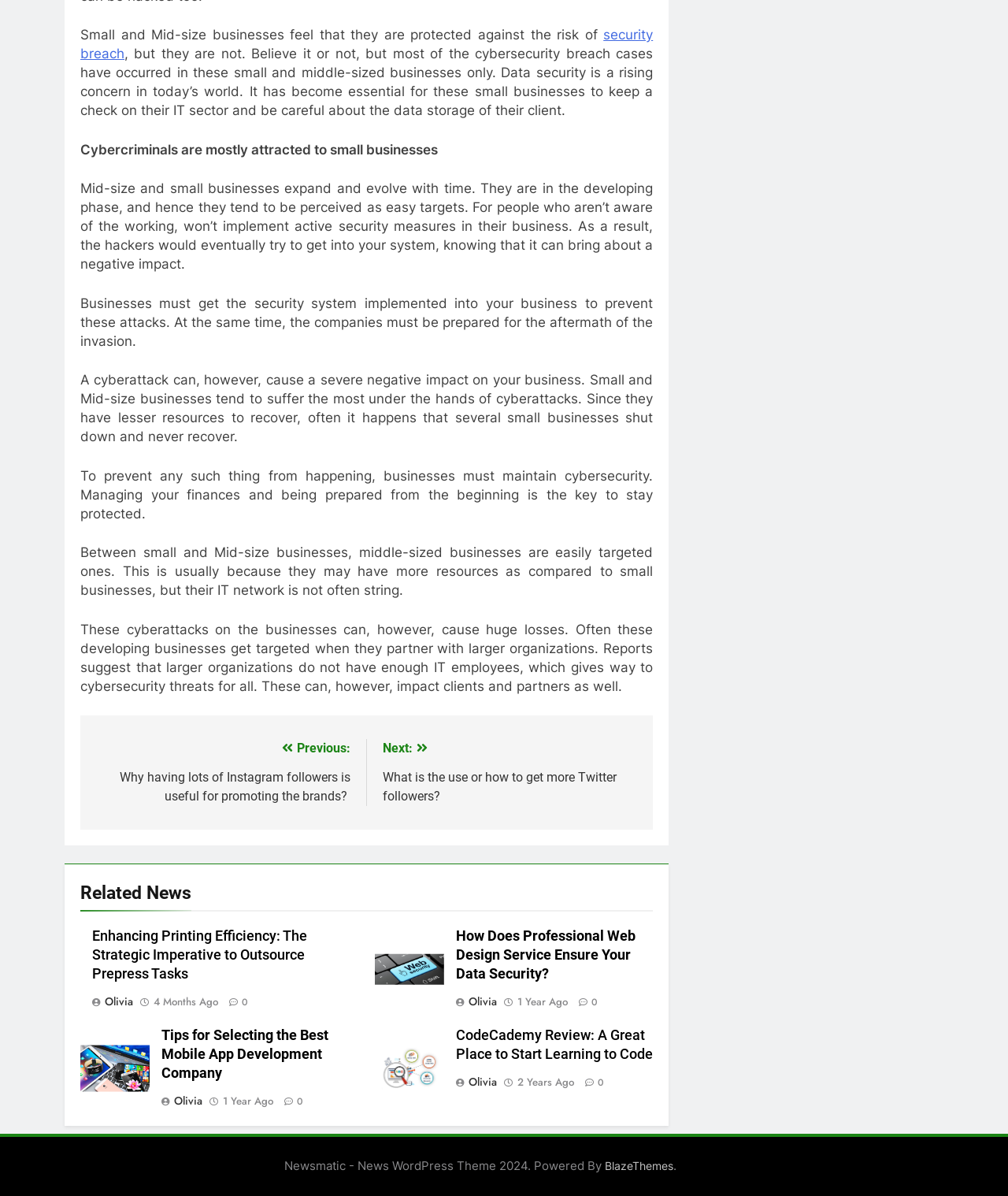Specify the bounding box coordinates of the area that needs to be clicked to achieve the following instruction: "View company's Facebook page".

None